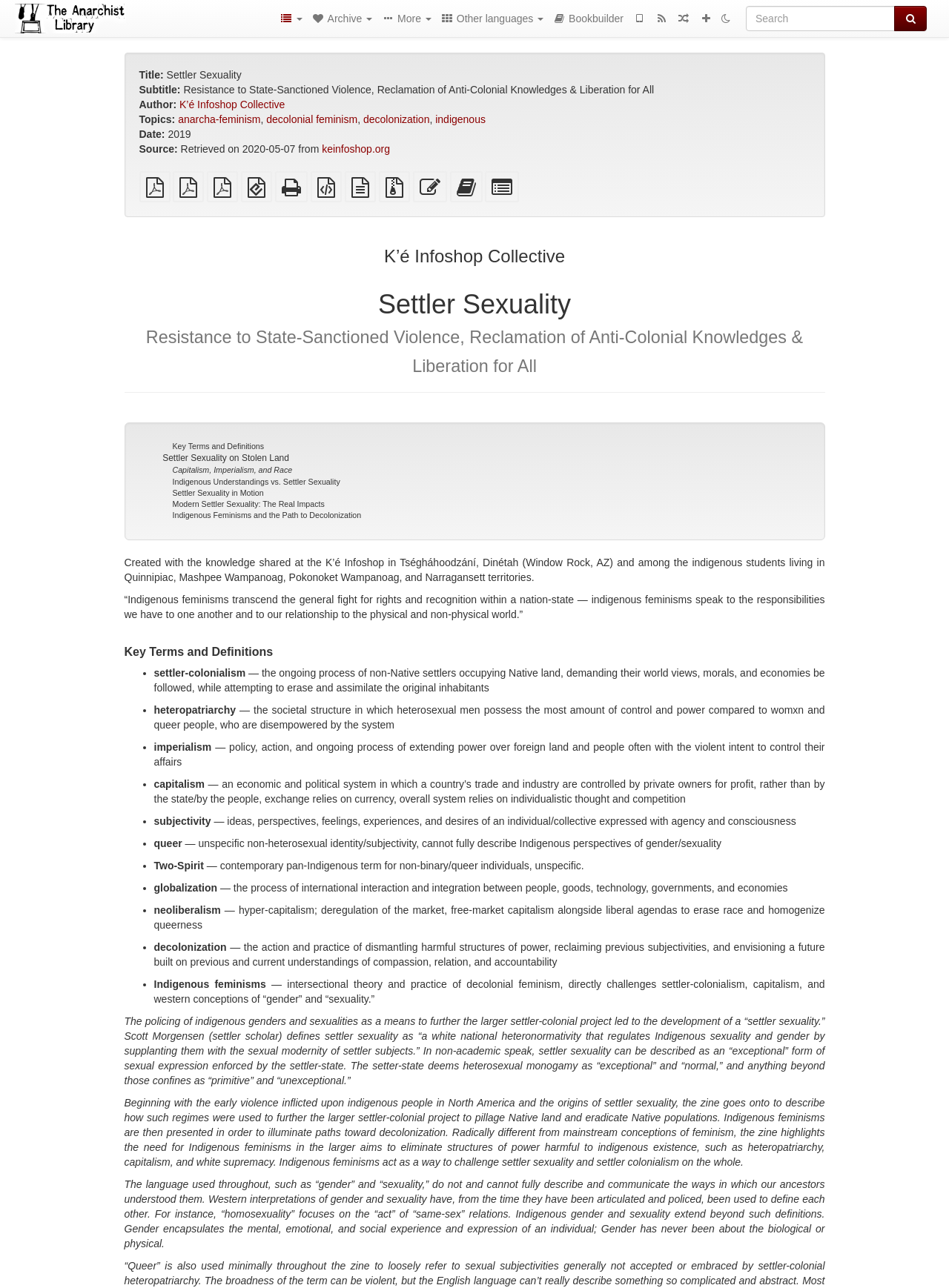Please find the bounding box coordinates of the element that you should click to achieve the following instruction: "Edit this text". The coordinates should be presented as four float numbers between 0 and 1: [left, top, right, bottom].

[0.435, 0.144, 0.471, 0.153]